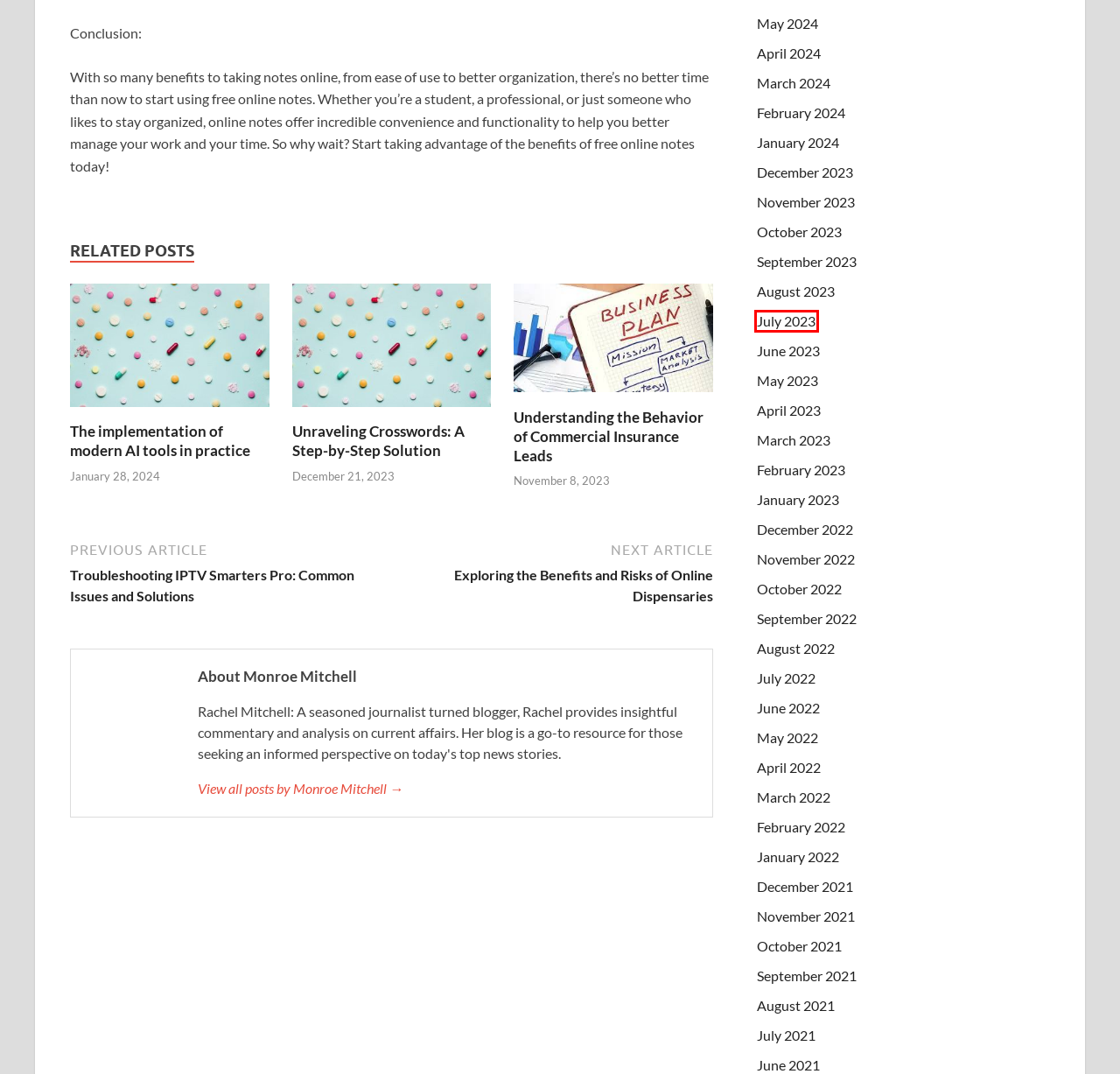You are presented with a screenshot of a webpage with a red bounding box. Select the webpage description that most closely matches the new webpage after clicking the element inside the red bounding box. The options are:
A. September 2022 - EroFeel
B. Understanding the Behavior of Commercial Insurance Leads - EroFeel
C. July 2023 - EroFeel
D. April 2024 - EroFeel
E. September 2023 - EroFeel
F. January 2023 - EroFeel
G. June 2022 - EroFeel
H. April 2022 - EroFeel

C